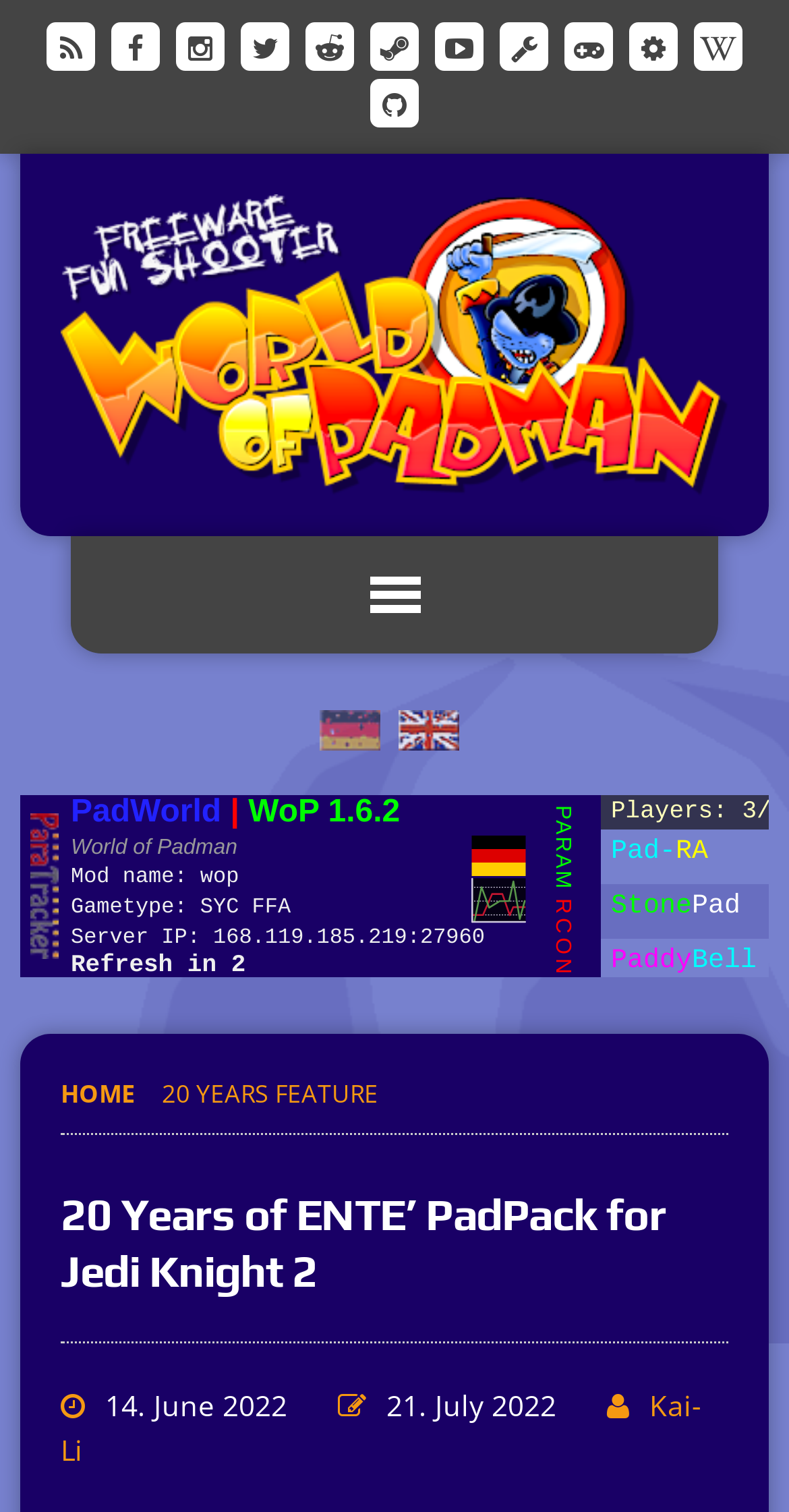Can you determine the bounding box coordinates of the area that needs to be clicked to fulfill the following instruction: "Check the post by Kai-Li"?

[0.077, 0.917, 0.89, 0.972]